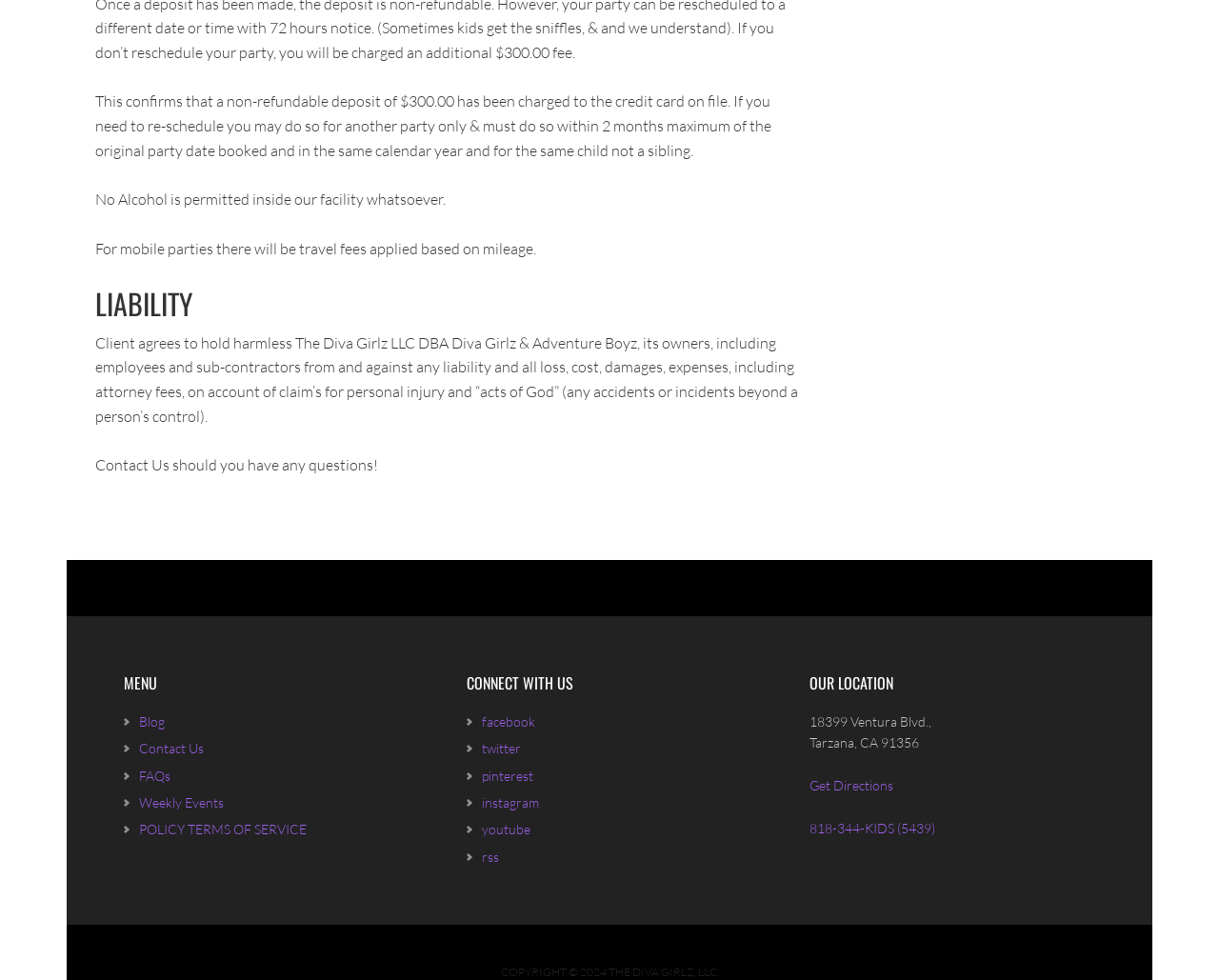Find the bounding box coordinates of the clickable element required to execute the following instruction: "Get directions to the location". Provide the coordinates as four float numbers between 0 and 1, i.e., [left, top, right, bottom].

[0.664, 0.793, 0.733, 0.809]